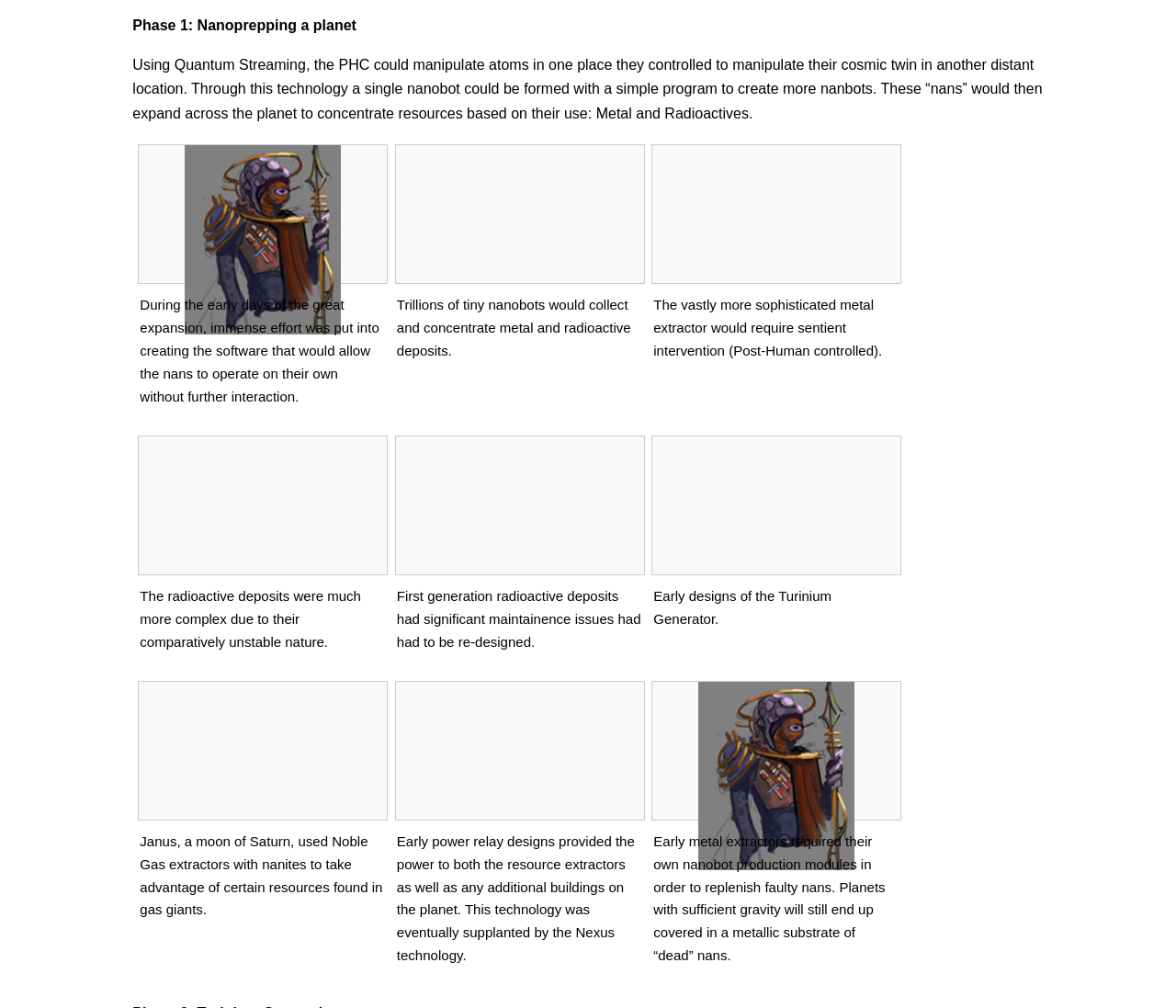Please respond to the question with a concise word or phrase:
What is the difference between the metal extractor and the radioactive deposits?

Complexity